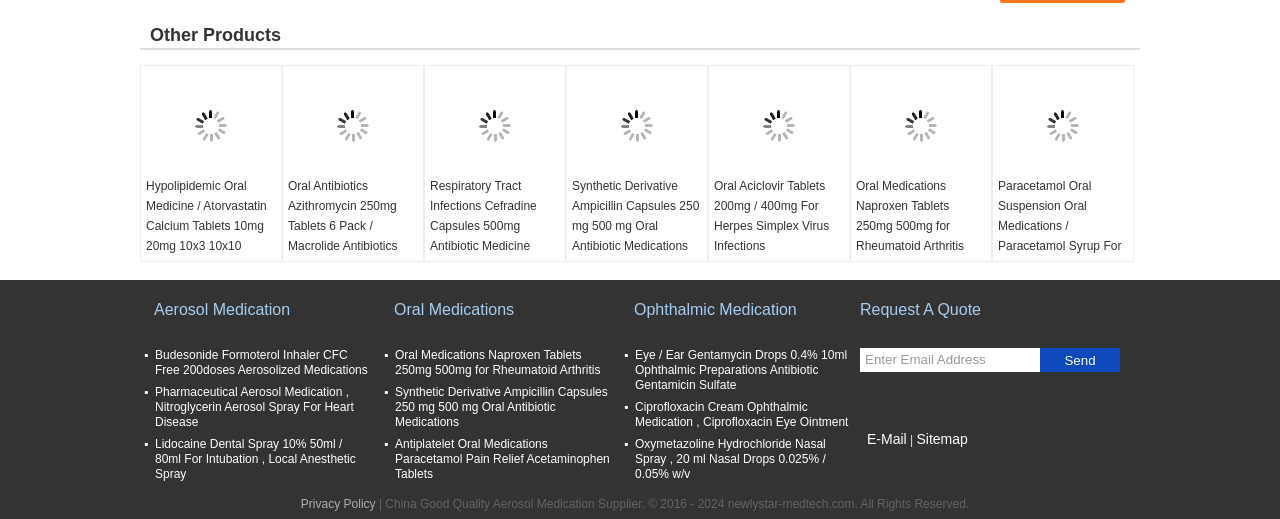Point out the bounding box coordinates of the section to click in order to follow this instruction: "Click on Hypolipidemic Oral Medicine / Atorvastatin Calcium Tablets 10mg 20mg 10x3 10x10".

[0.11, 0.146, 0.22, 0.339]